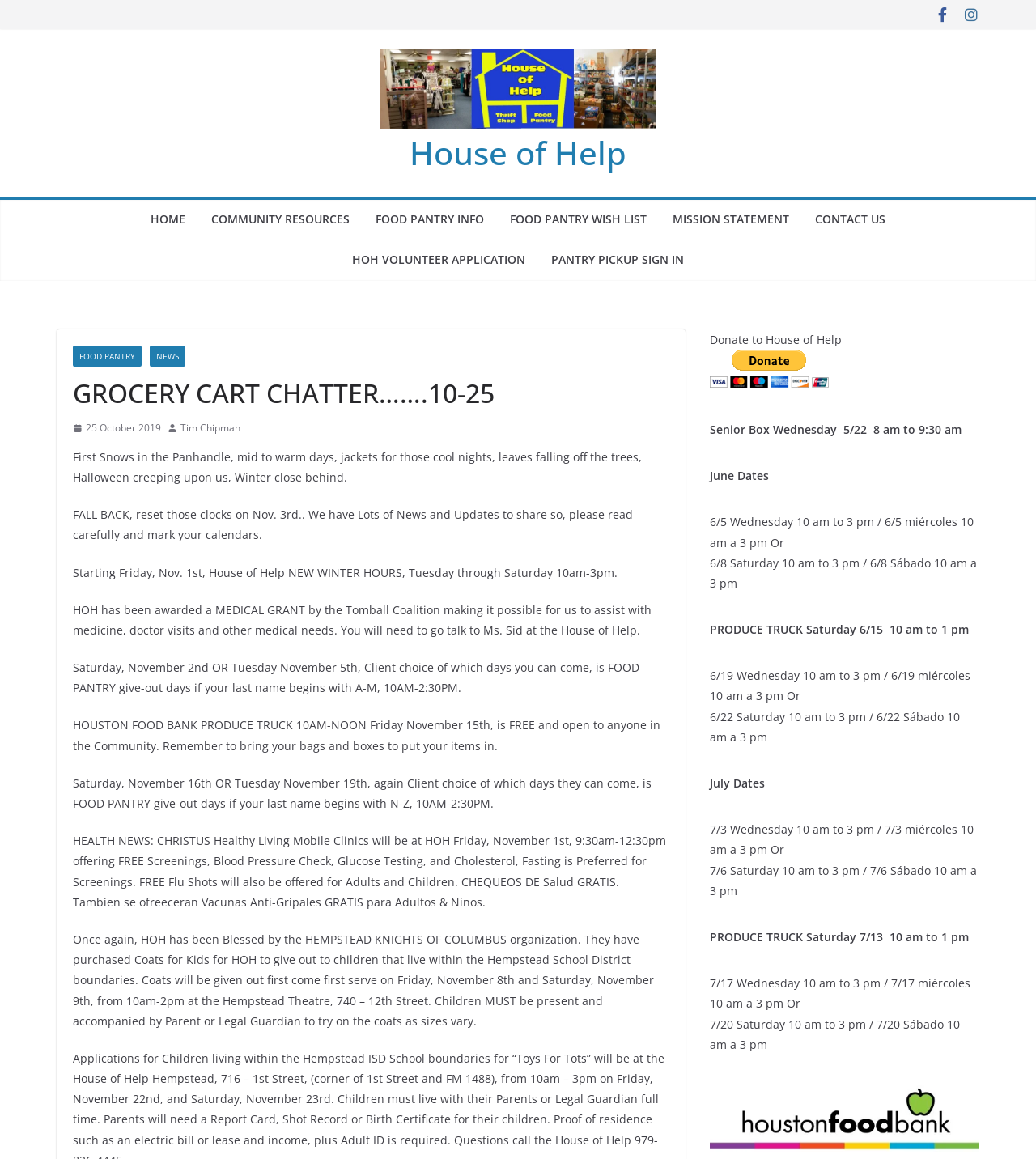Identify the bounding box coordinates of the specific part of the webpage to click to complete this instruction: "Click the 'HOH VOLUNTEER APPLICATION' link".

[0.34, 0.214, 0.507, 0.235]